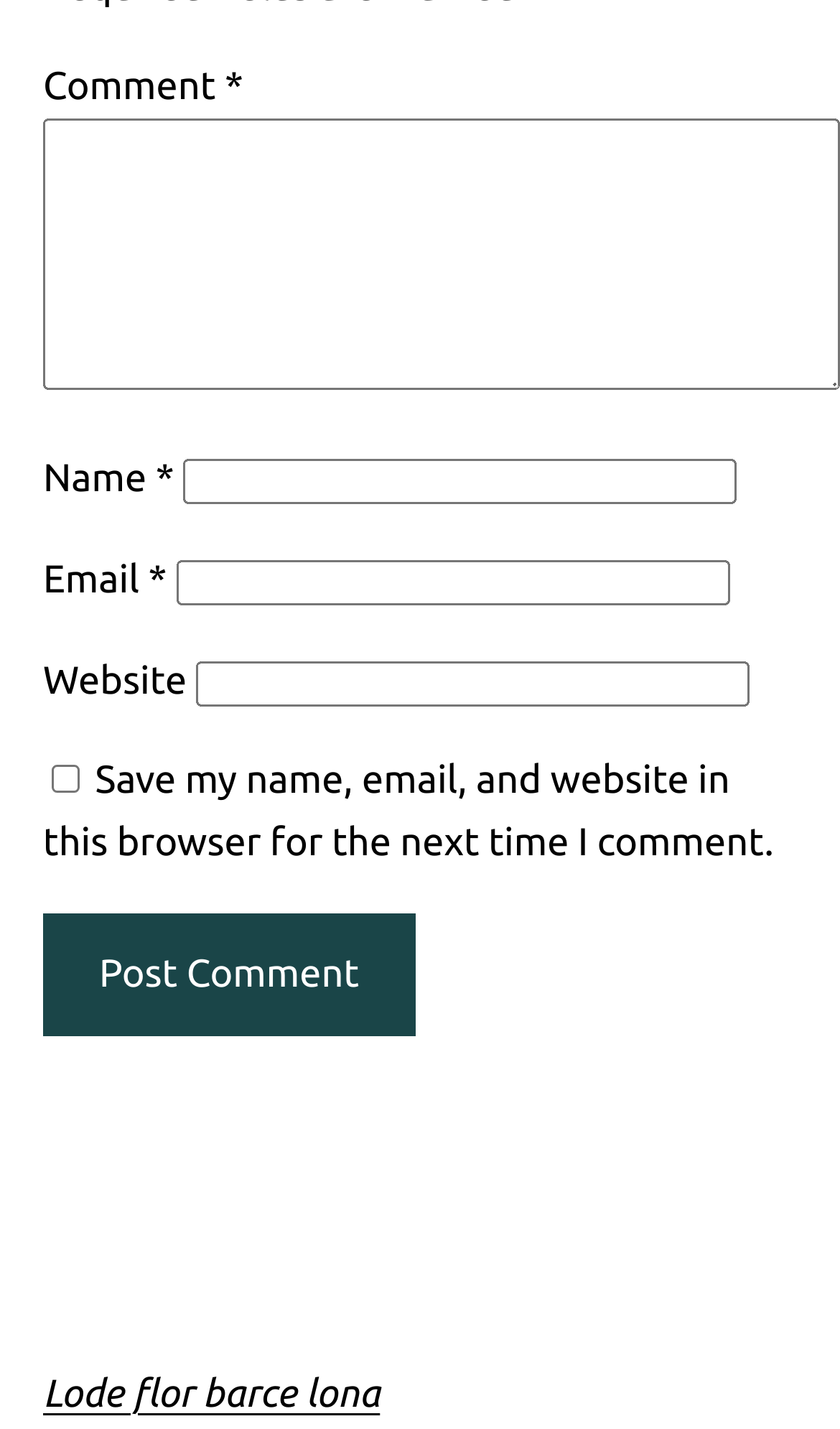What is the default state of the checkbox? Observe the screenshot and provide a one-word or short phrase answer.

Unchecked